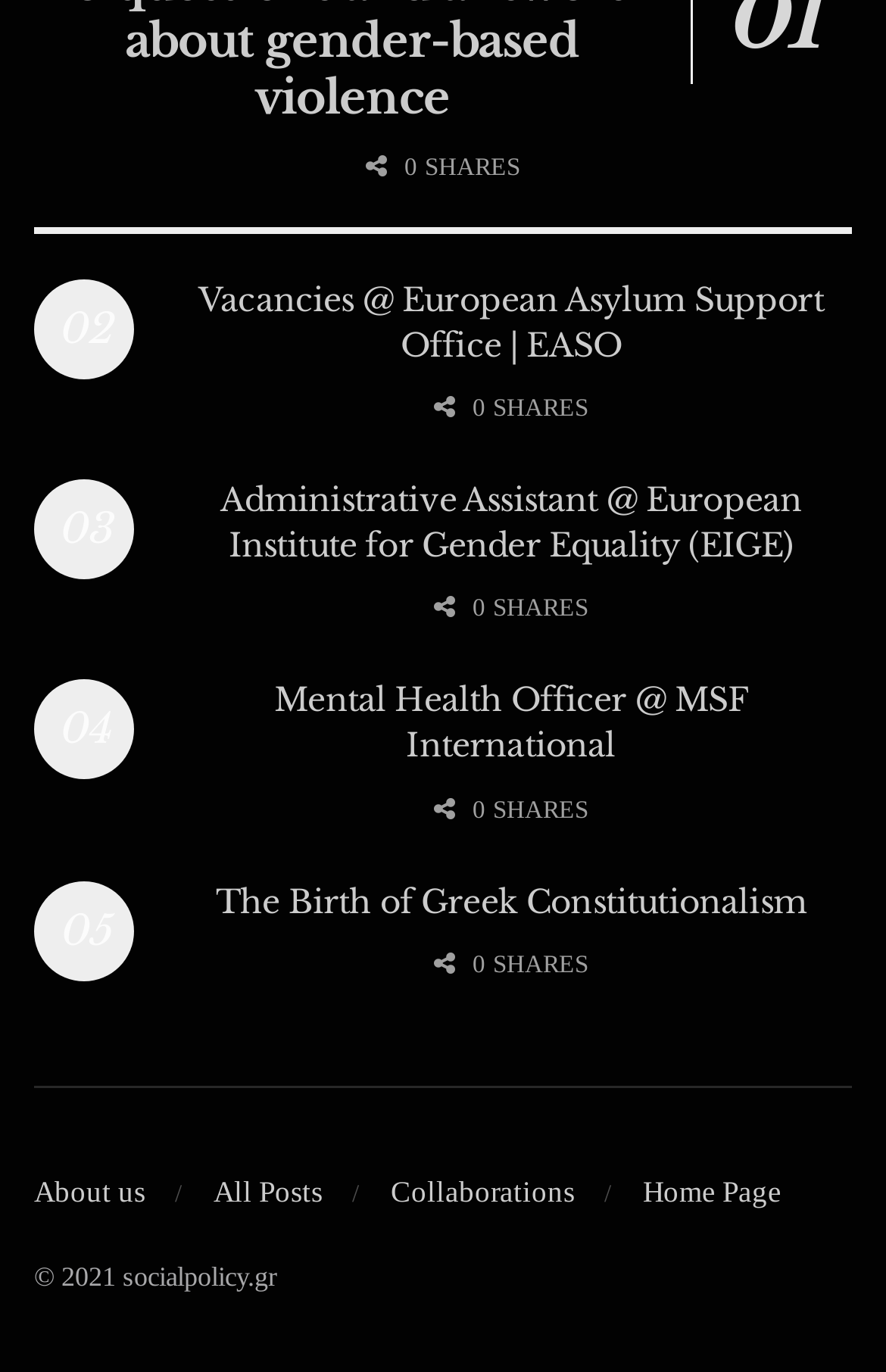Bounding box coordinates are specified in the format (top-left x, top-left y, bottom-right x, bottom-right y). All values are floating point numbers bounded between 0 and 1. Please provide the bounding box coordinate of the region this sentence describes: Collaborations

[0.441, 0.849, 0.649, 0.874]